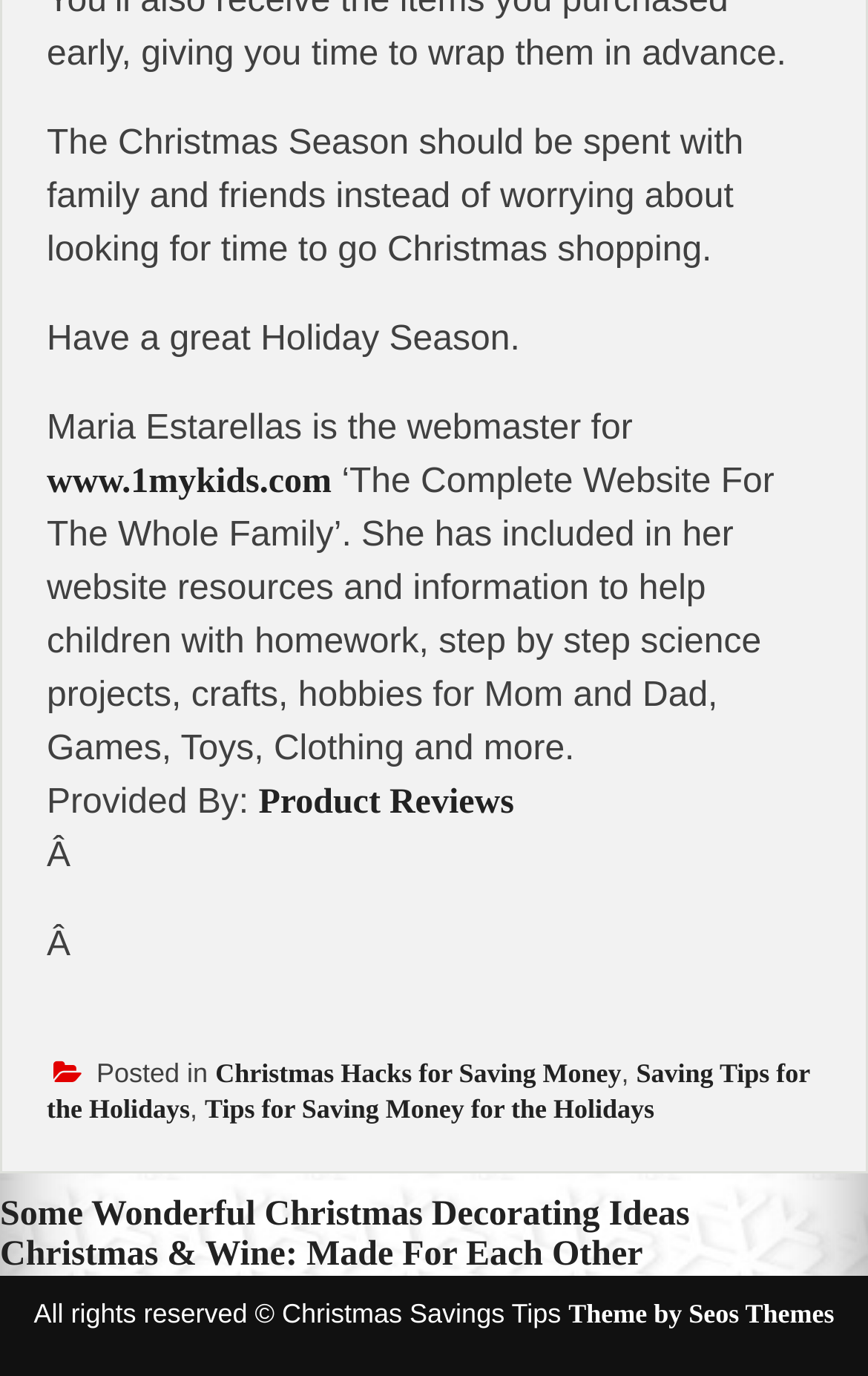Please use the details from the image to answer the following question comprehensively:
What is the category of the post 'Christmas Hacks for Saving Money'?

The answer can be found in the footer section where the post 'Christmas Hacks for Saving Money' is listed, and based on the context, it can be inferred that the category is Christmas.